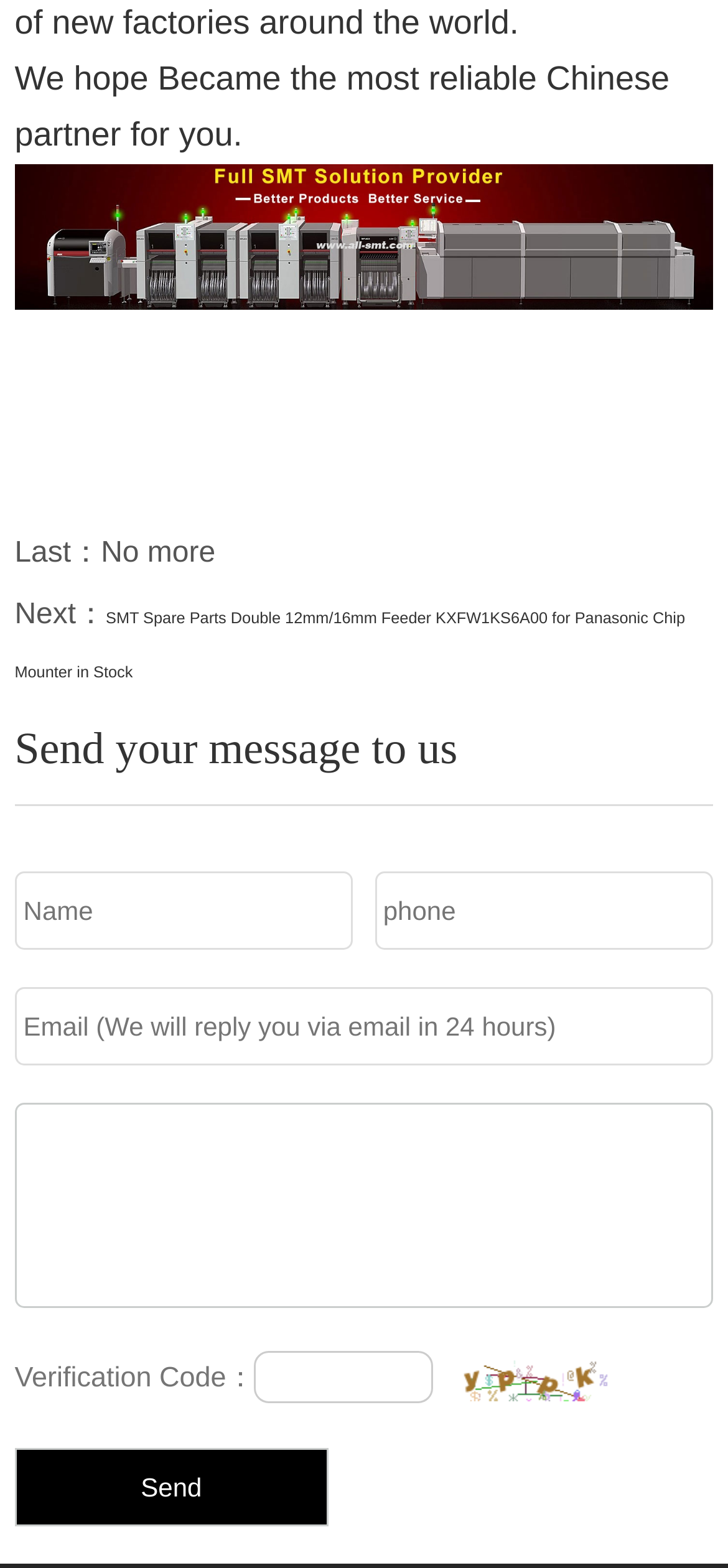What is the topic of the linked article?
Utilize the image to construct a detailed and well-explained answer.

The linked article has a title that mentions 'SMT Spare Parts Double 12mm/16mm Feeder KXFW1KS6A00 for Panasonic Chip Mounter in Stock', which suggests that the topic of the article is related to SMT spare parts, specifically a feeder for a Panasonic chip mounter.